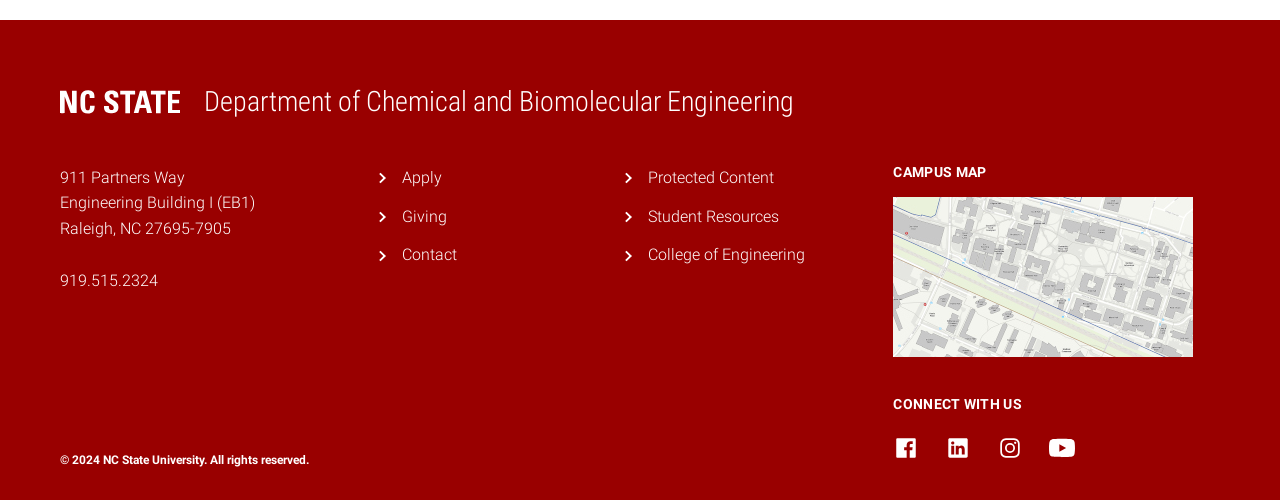Identify the bounding box of the UI element that matches this description: "Apply".

[0.314, 0.336, 0.346, 0.374]